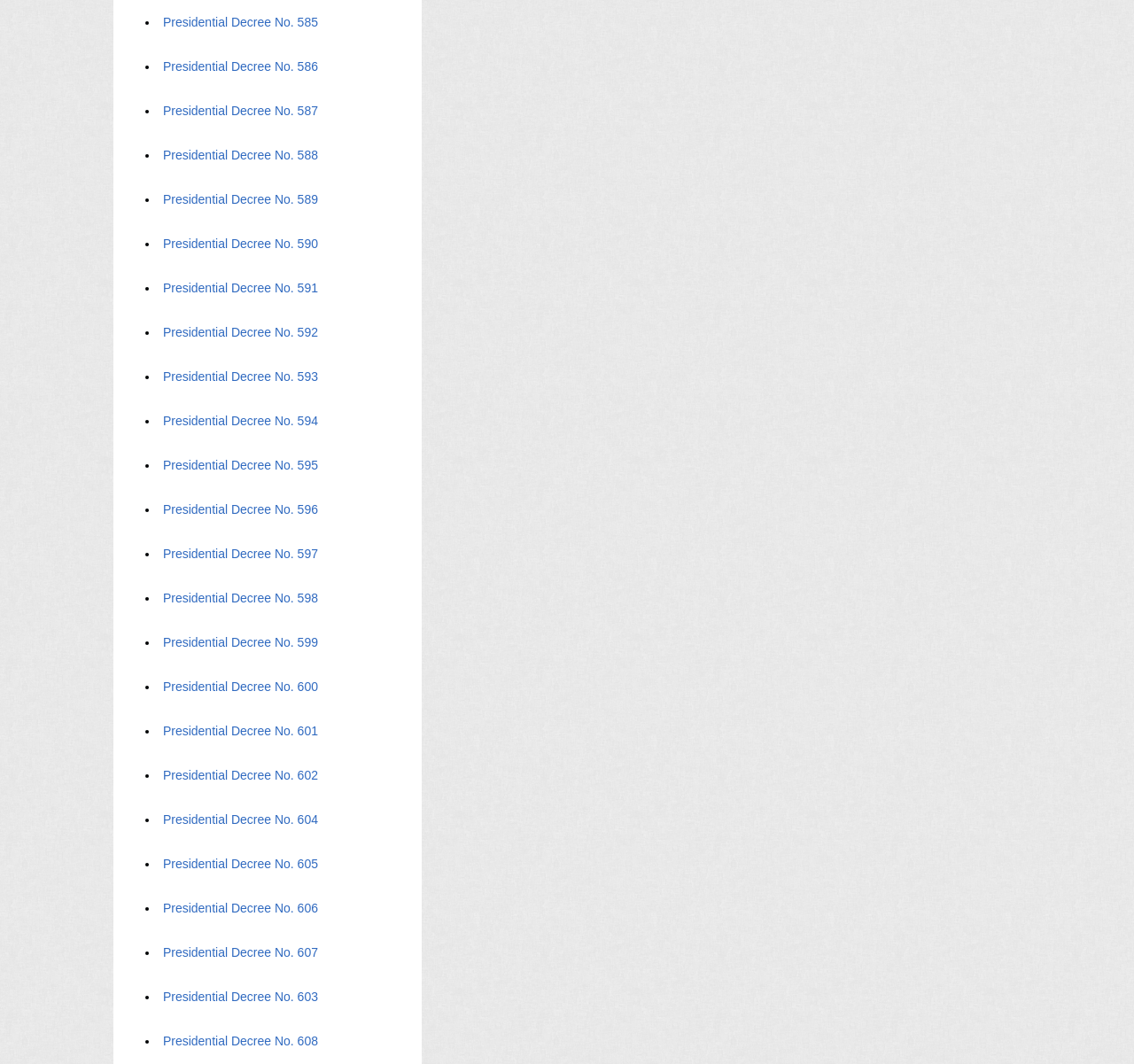Locate the bounding box of the user interface element based on this description: "Presidential Decree No. 600".

[0.143, 0.639, 0.281, 0.652]